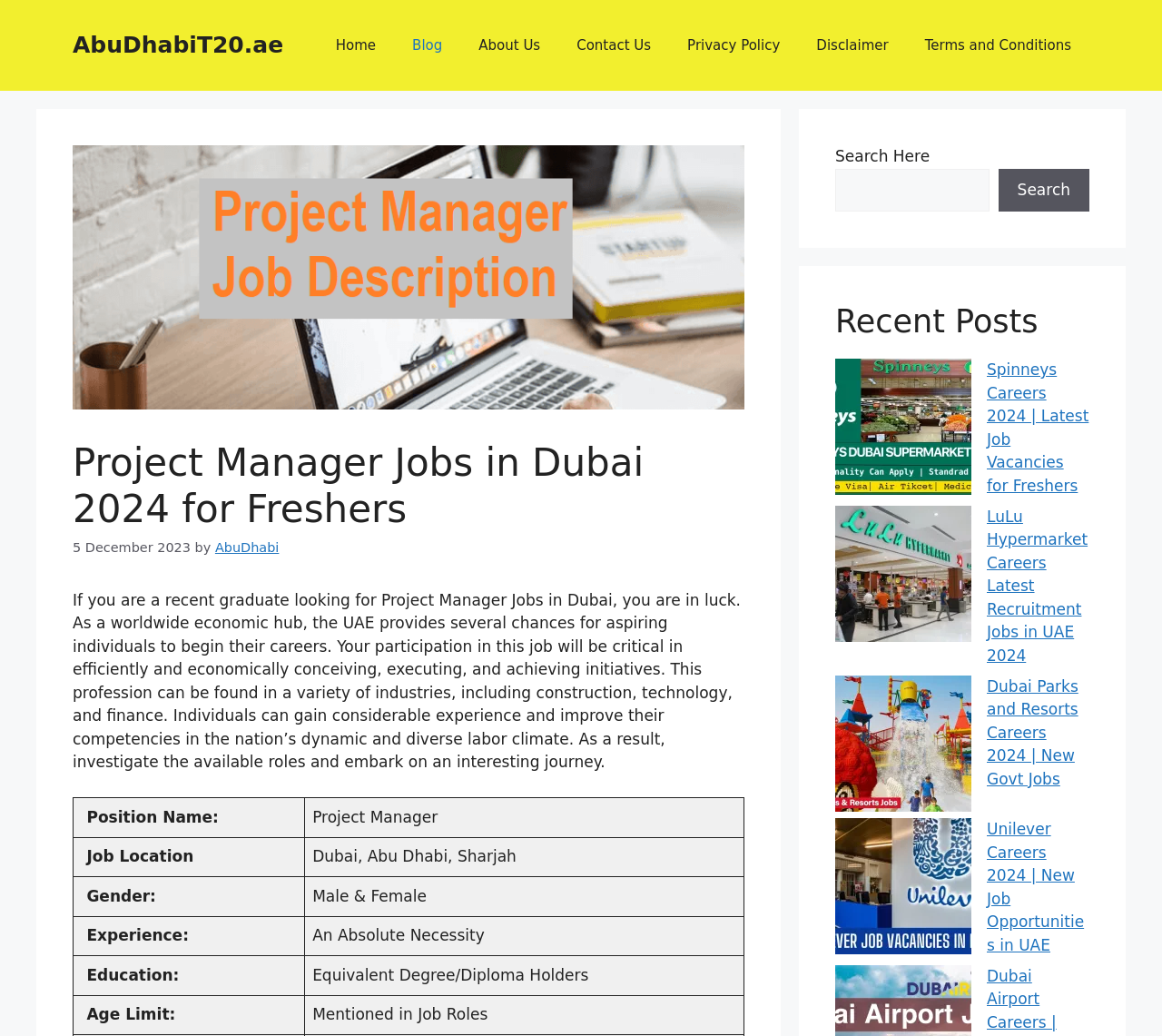What is the name of the author of the Project Manager job post?
Relying on the image, give a concise answer in one word or a brief phrase.

AbuDhabi